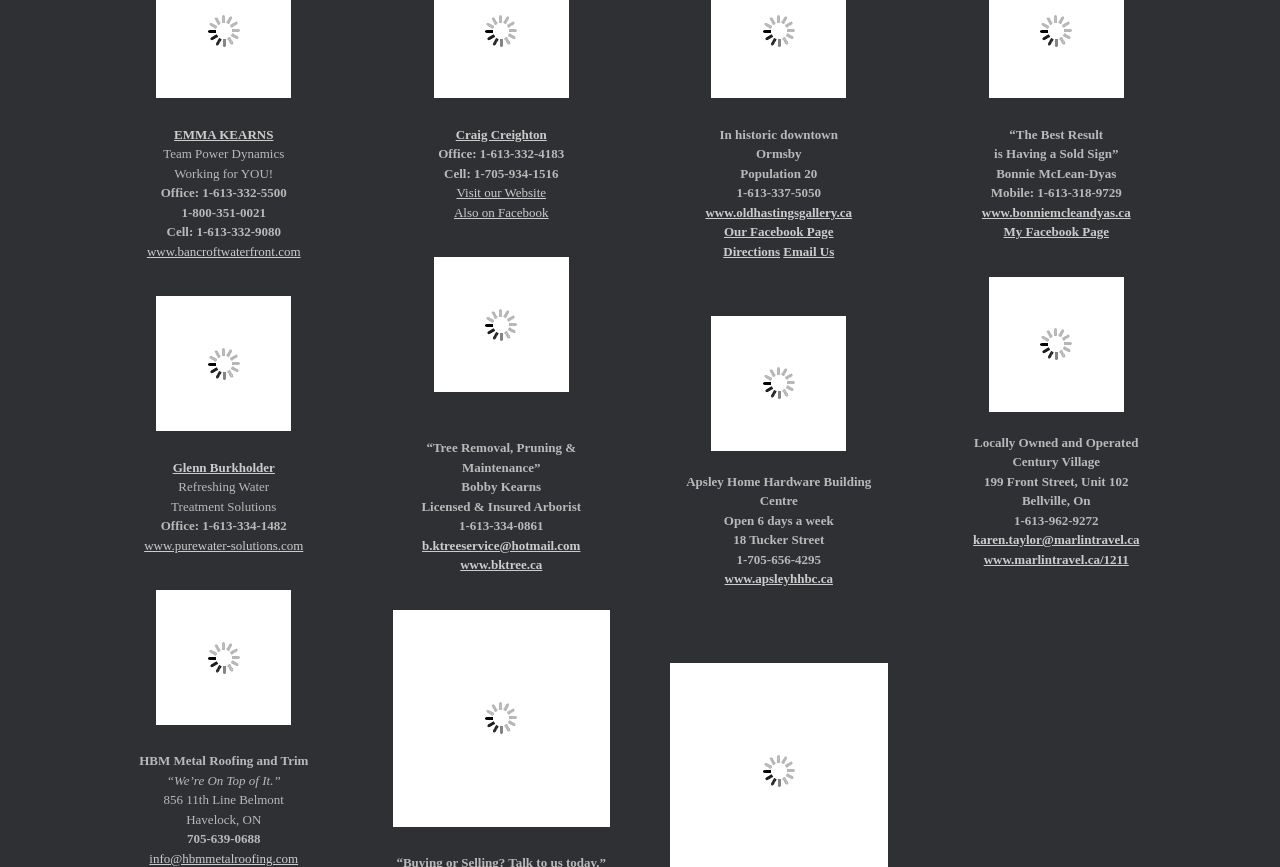What is the name of the person associated with 'Refreshing Water Treatment Solutions'?
Deliver a detailed and extensive answer to the question.

I found the name 'Glenn Burkholder' associated with 'Refreshing Water Treatment Solutions' by looking at the link element with the text 'Glenn Burkholder' and the StaticText element with the text 'Refreshing Water Treatment Solutions' which is located nearby.